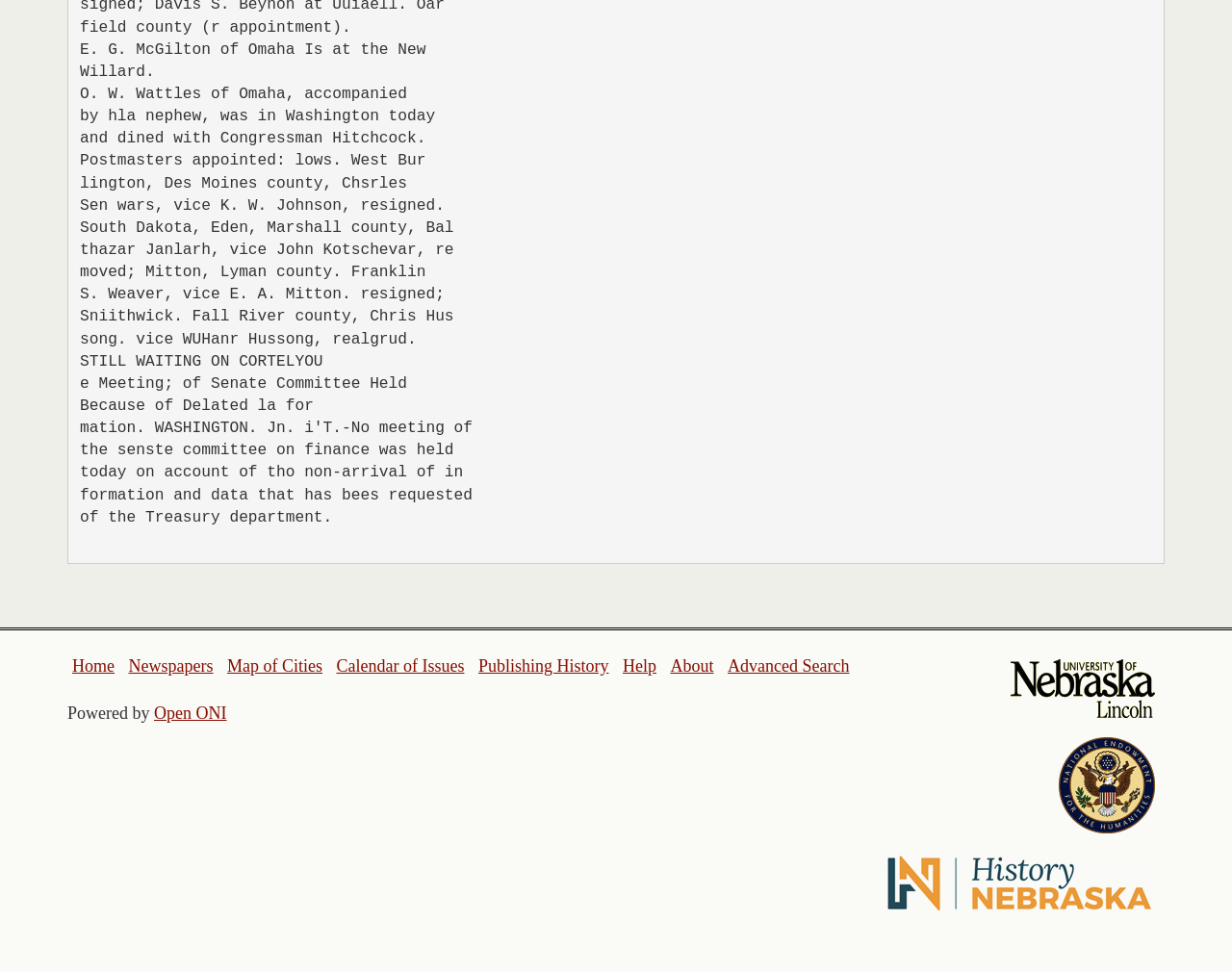Determine the bounding box coordinates of the region I should click to achieve the following instruction: "go to home page". Ensure the bounding box coordinates are four float numbers between 0 and 1, i.e., [left, top, right, bottom].

[0.059, 0.676, 0.093, 0.695]